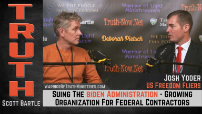What is the specific policy issue they are concerned about?
Answer with a single word or short phrase according to what you see in the image.

Vaccine mandates